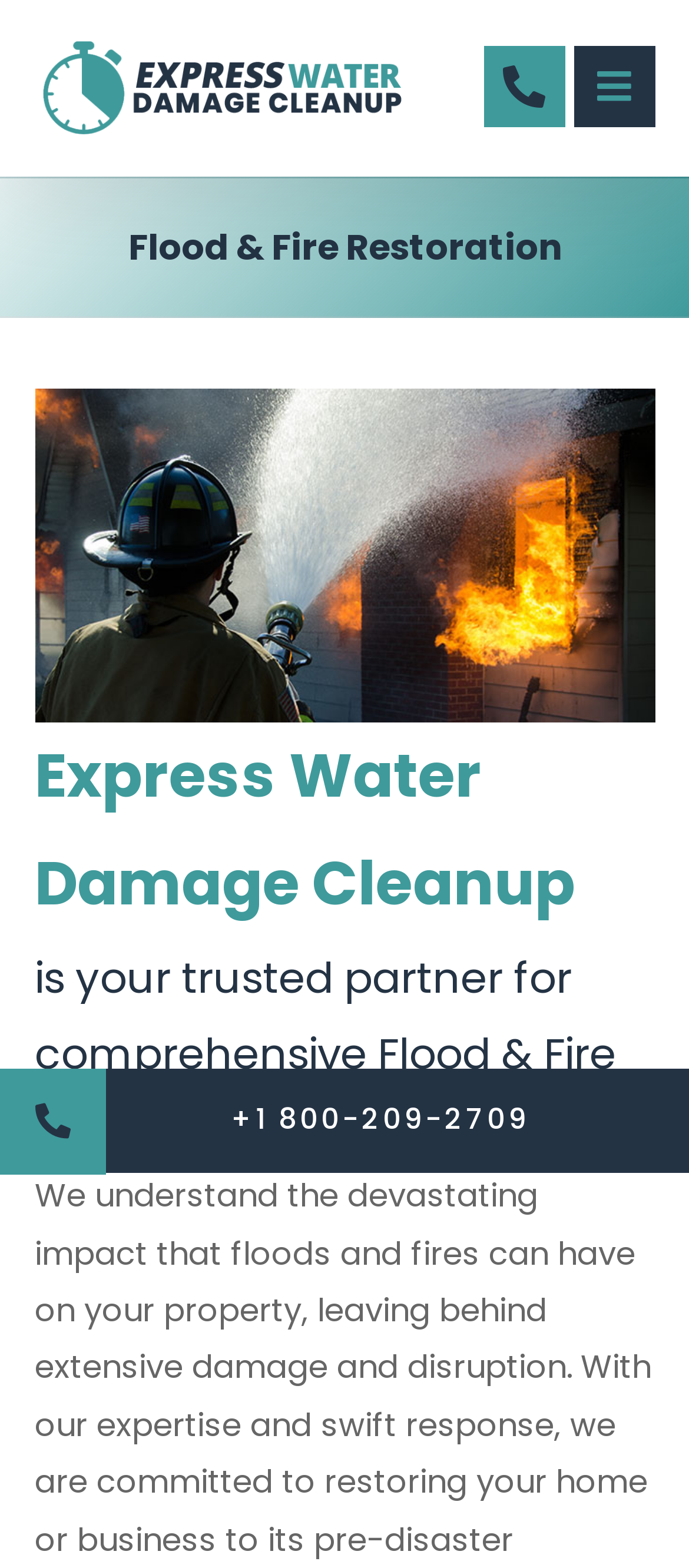Give a detailed account of the webpage, highlighting key information.

The webpage is about Flood & Fire Restoration services, with a prominent heading "Flood & Fire Restoration" located near the top center of the page. 

At the top left, there is a logo image with the text "Express Water Damage Cleaning" next to it, which is also a clickable link. On the top right, there is another link with no text.

Below the heading, there is a large section that takes up most of the page's width, containing two images side by side. These images are followed by two blocks of text. The first text block reads "Express Water Damage Cleanup", and the second block provides a brief description of the services offered, stating that "Express Water Damage Cleanup" is a trusted partner for comprehensive Flood & Fire Restoration services.

At the bottom of the page, there is a phone number "+1 800-209-2709" with a phone icon, which is a clickable link.